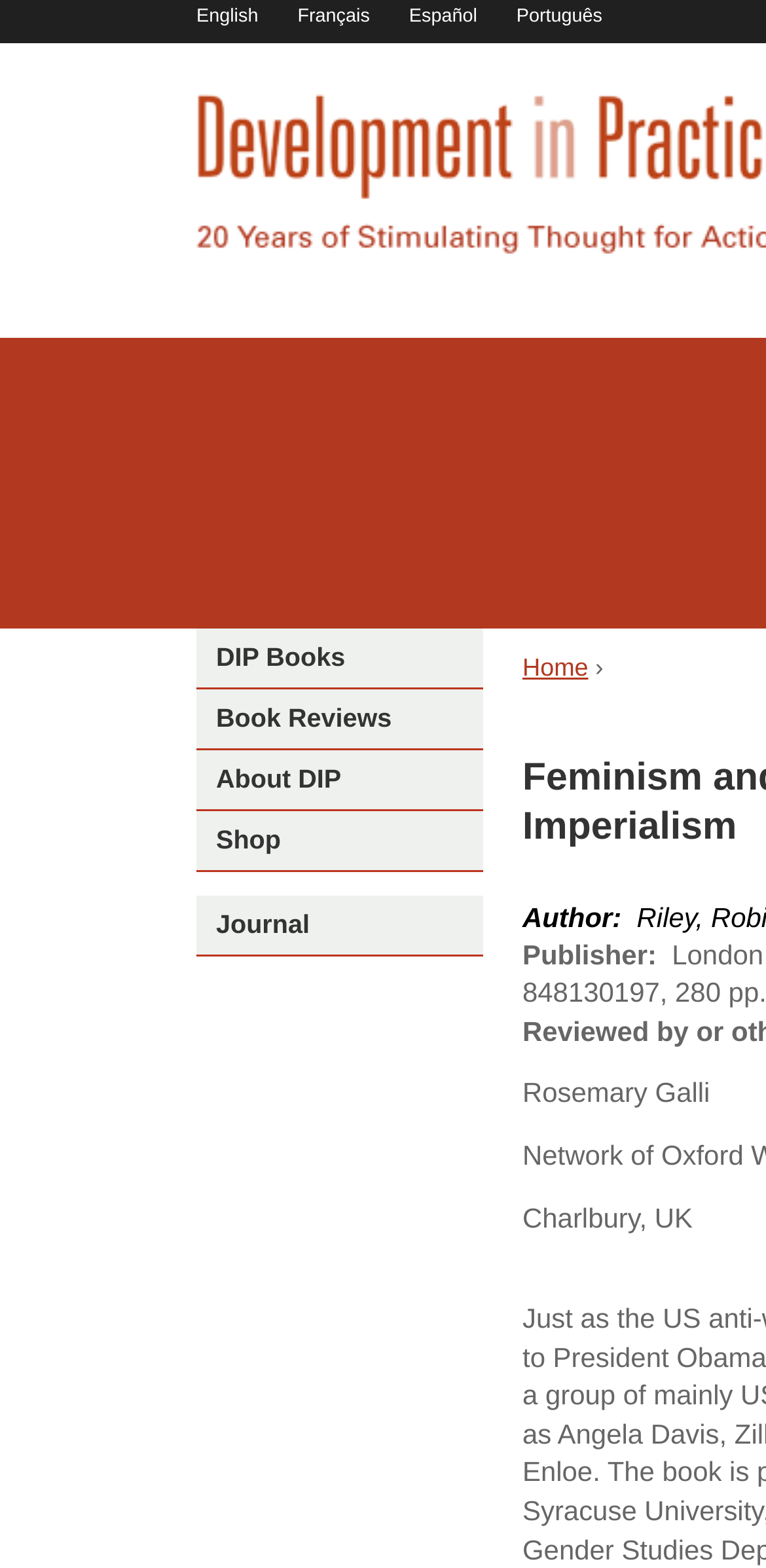Using the provided element description "Português", determine the bounding box coordinates of the UI element.

[0.674, 0.004, 0.786, 0.018]